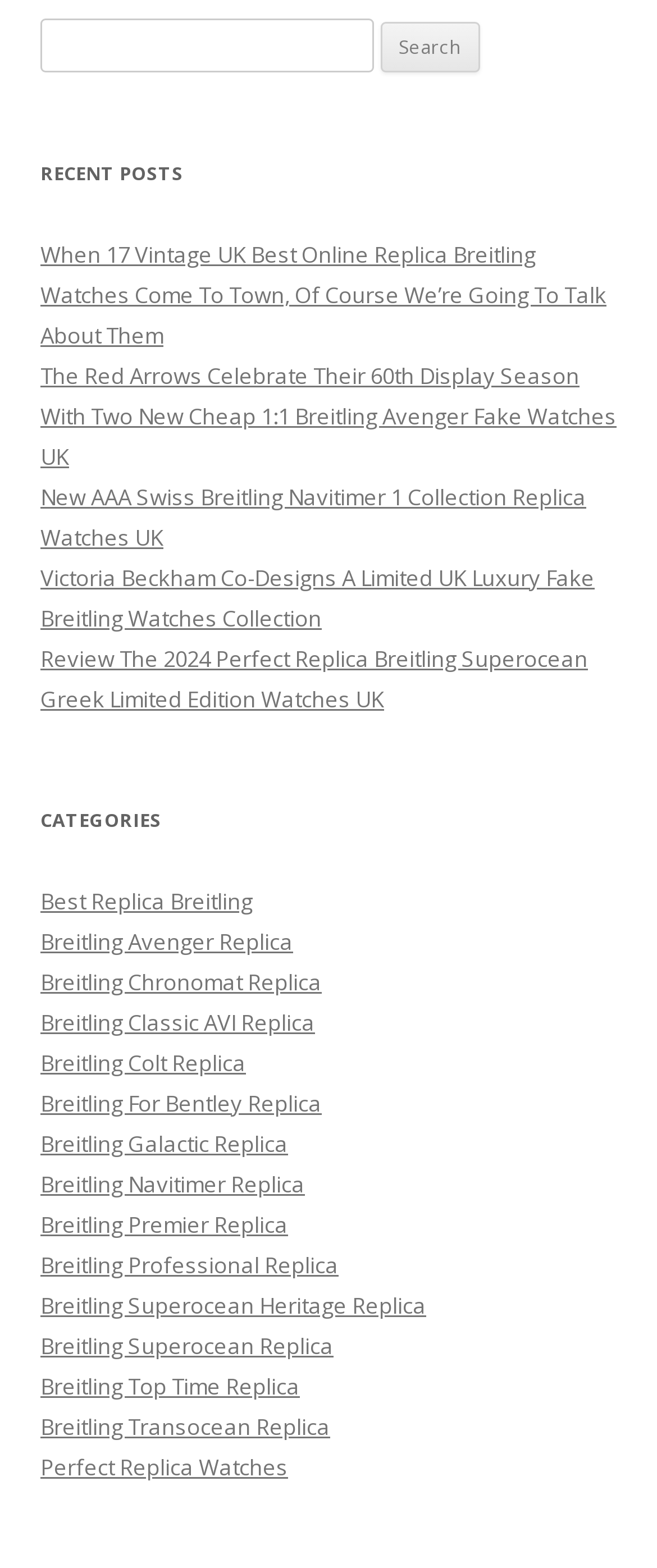What is the purpose of the textbox?
Please provide a comprehensive answer based on the visual information in the image.

The textbox is located next to the 'Search for:' label and has a 'Search' button beside it, indicating that it is used for searching purposes.